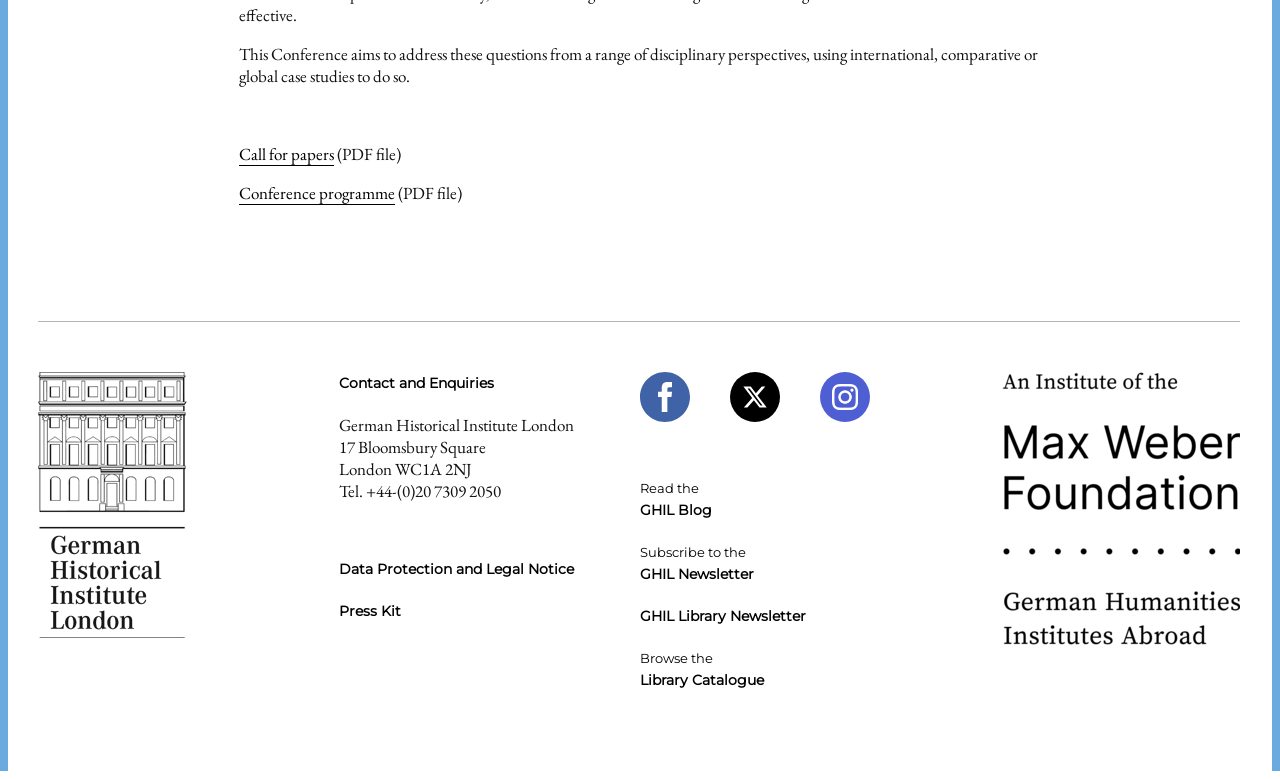Where is the German Historical Institute located?
Your answer should be a single word or phrase derived from the screenshot.

17 Bloomsbury Square